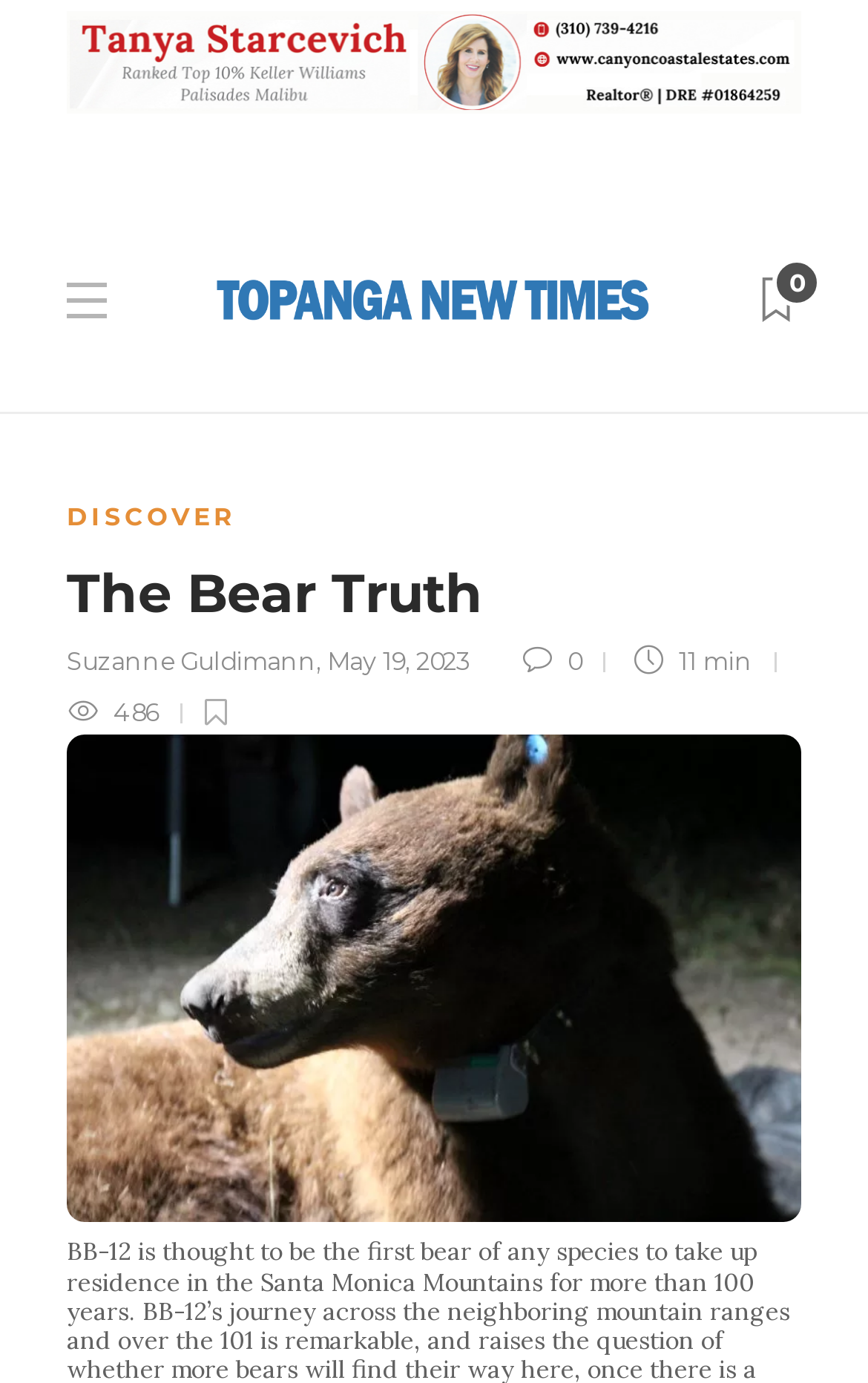Please locate the bounding box coordinates of the region I need to click to follow this instruction: "Check the reading time of 11 minutes".

[0.774, 0.467, 0.867, 0.49]